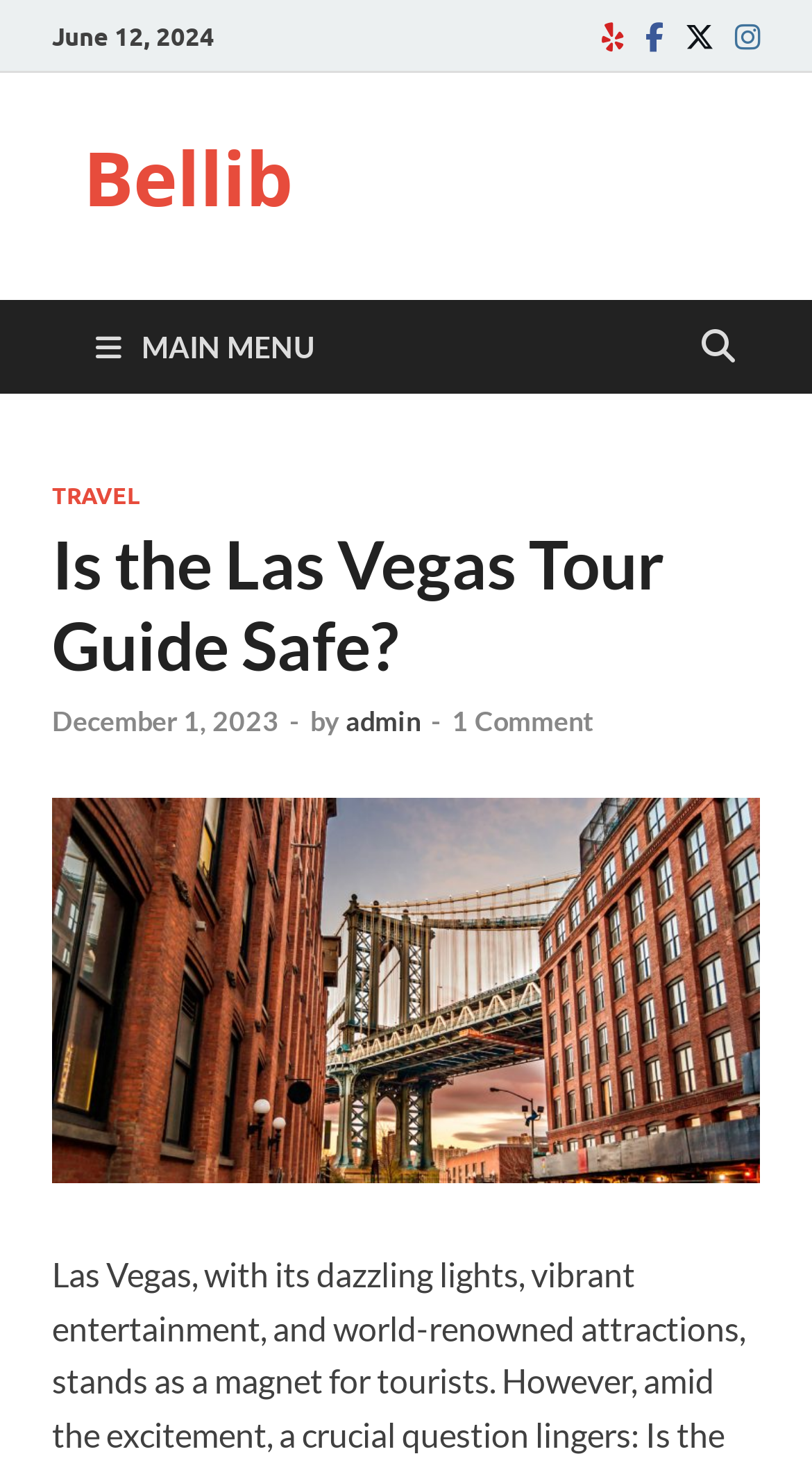Given the description "December 1, 2023December 1, 2023", determine the bounding box of the corresponding UI element.

[0.064, 0.481, 0.344, 0.503]